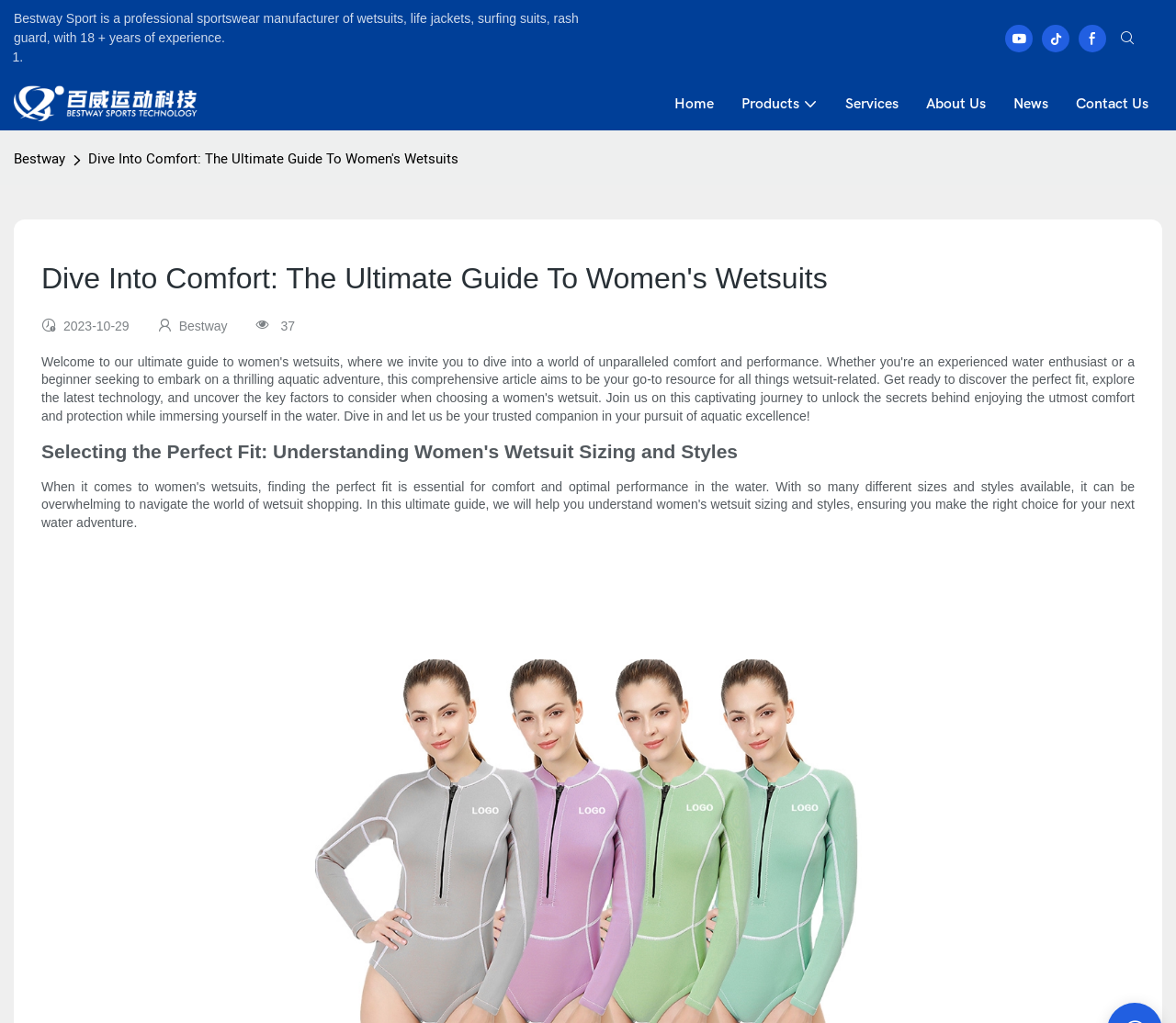Determine the bounding box coordinates of the target area to click to execute the following instruction: "Read the About Us page."

[0.787, 0.09, 0.838, 0.112]